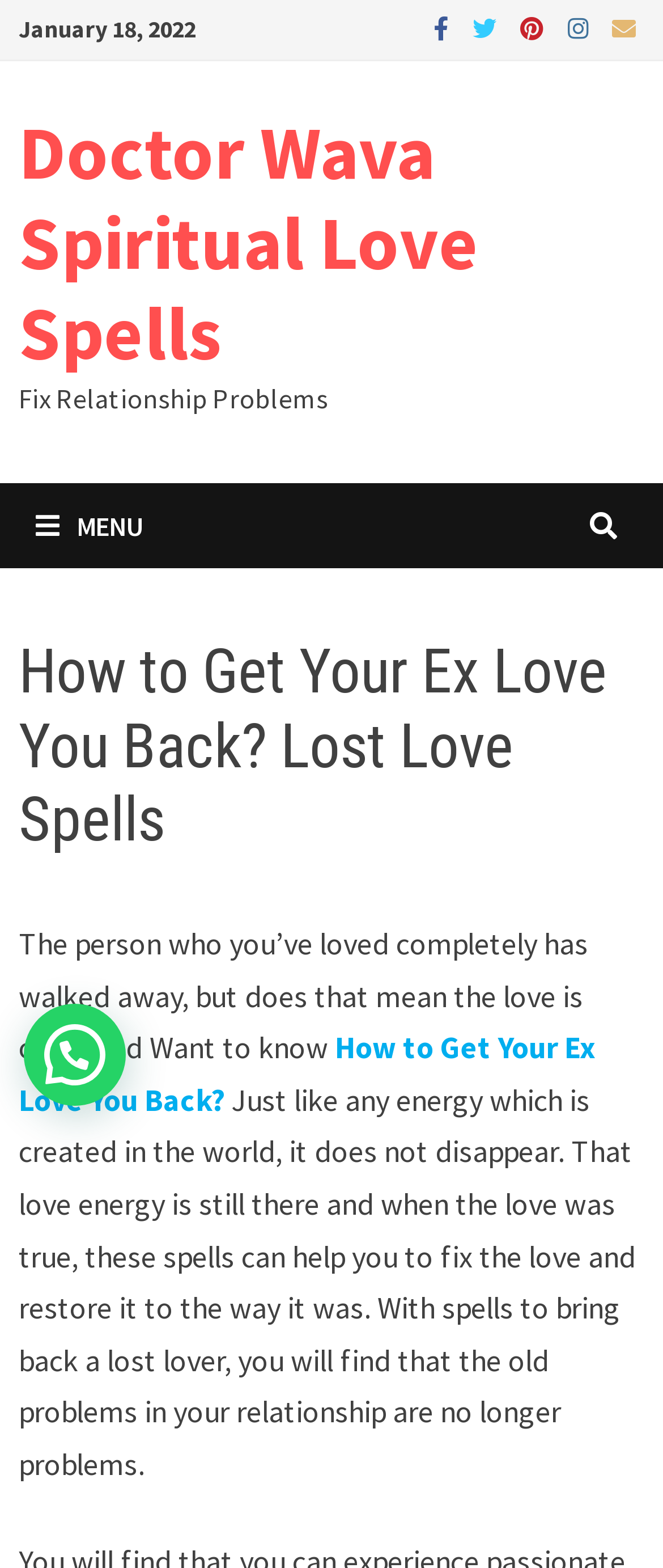What is the date mentioned at the top?
Provide a well-explained and detailed answer to the question.

I found the date 'January 18, 2022' at the top of the webpage, which is a StaticText element with bounding box coordinates [0.029, 0.009, 0.295, 0.028].